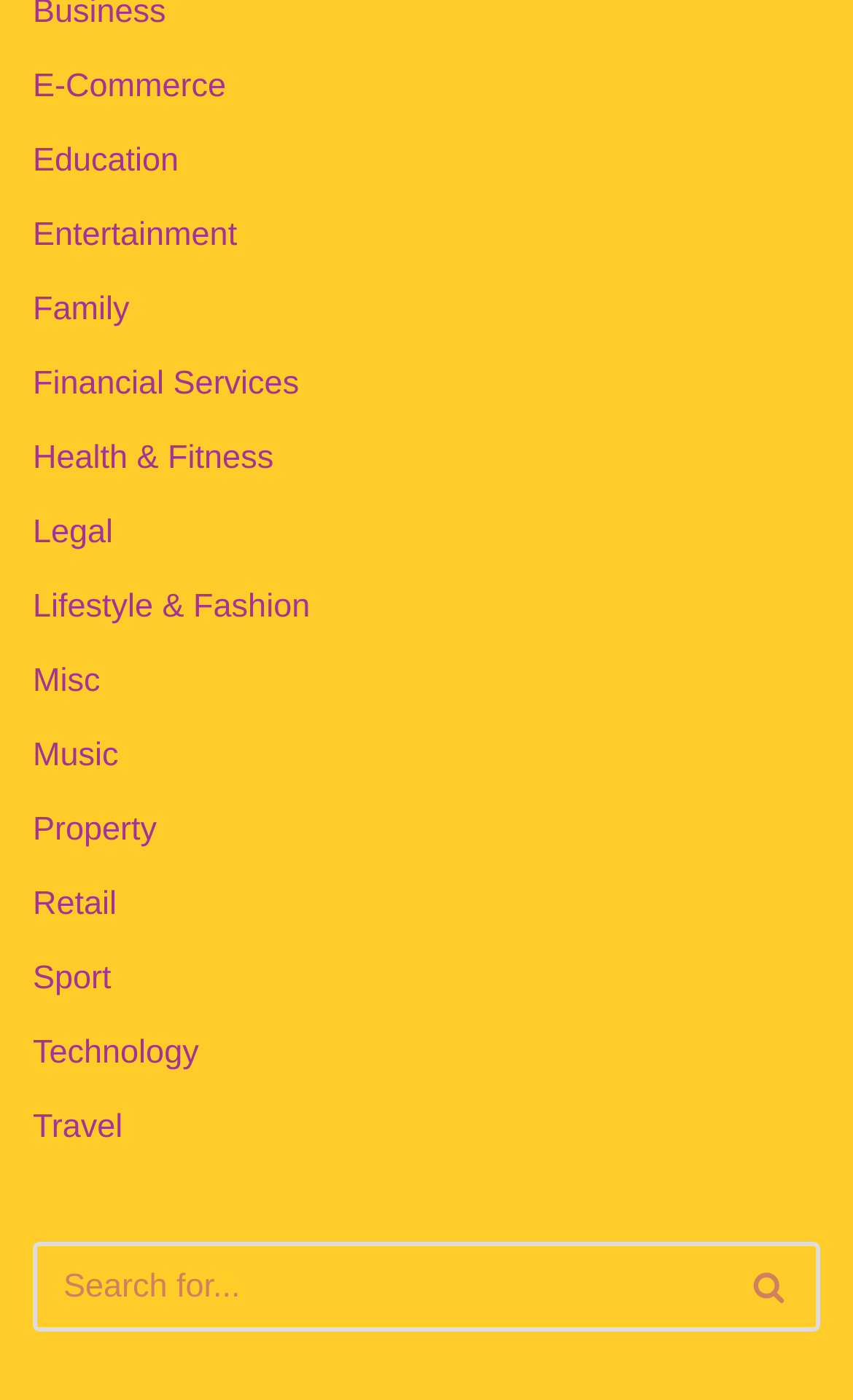Find and specify the bounding box coordinates that correspond to the clickable region for the instruction: "Click on E-Commerce".

[0.038, 0.049, 0.265, 0.075]